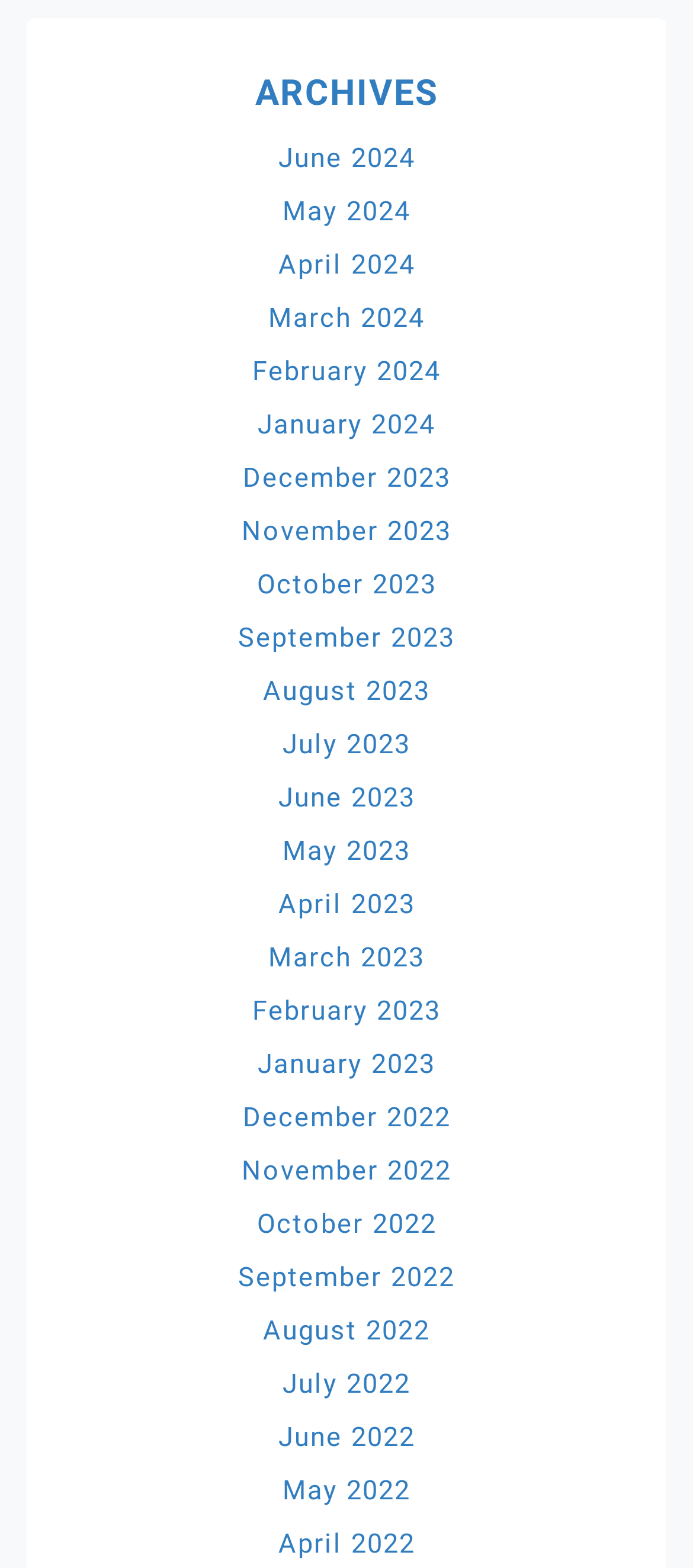Carefully examine the image and provide an in-depth answer to the question: What is the heading of the webpage?

The heading of the webpage is 'ARCHIVES' which is indicated by the element with OCR text 'ARCHIVES' at the top of the webpage.